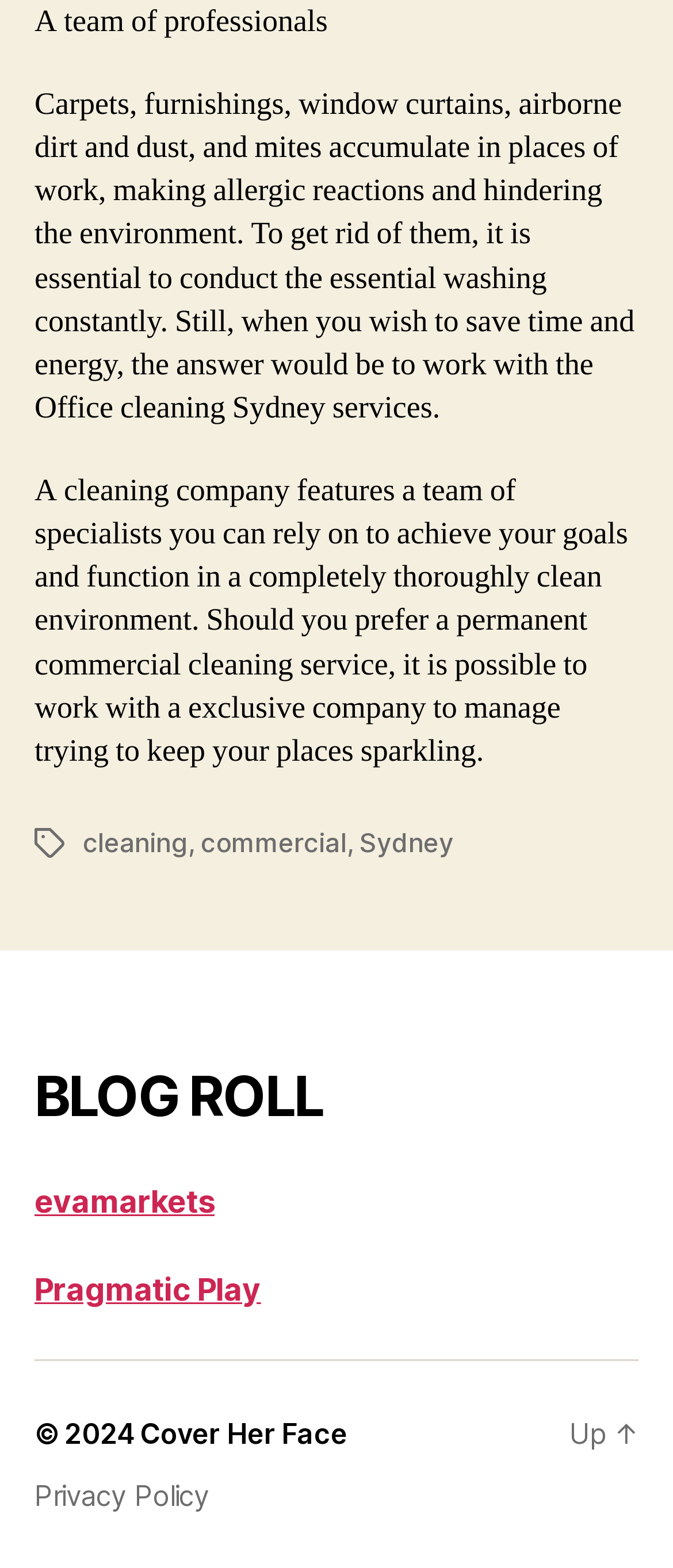Give a one-word or one-phrase response to the question: 
Where is the cleaning service located?

Sydney